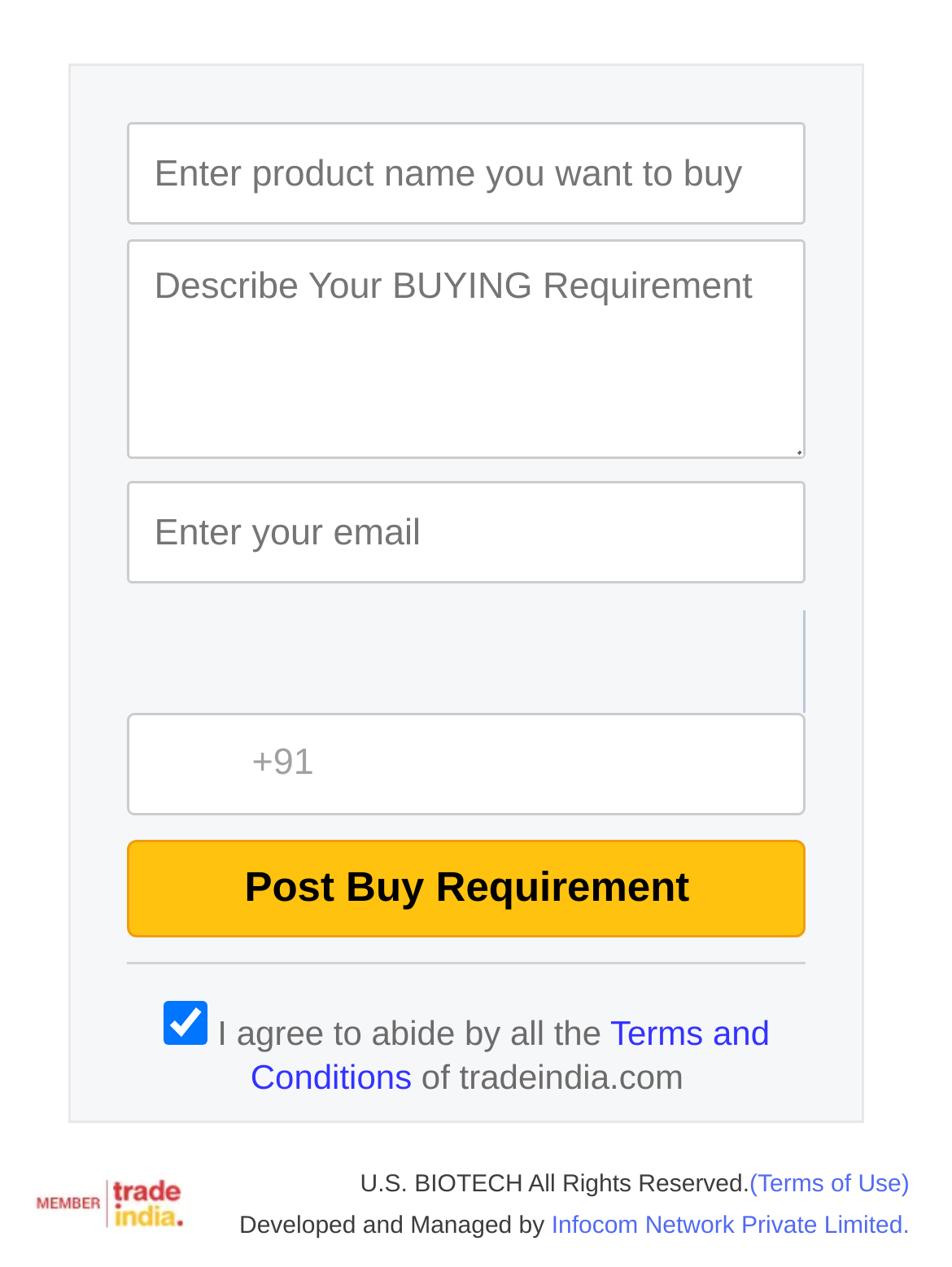Refer to the image and provide a thorough answer to this question:
What is the function of the button?

The button is located below the textboxes and is labeled 'Post Buy Requirement'. It is likely used to submit the user's buying requirement after filling in the necessary information.